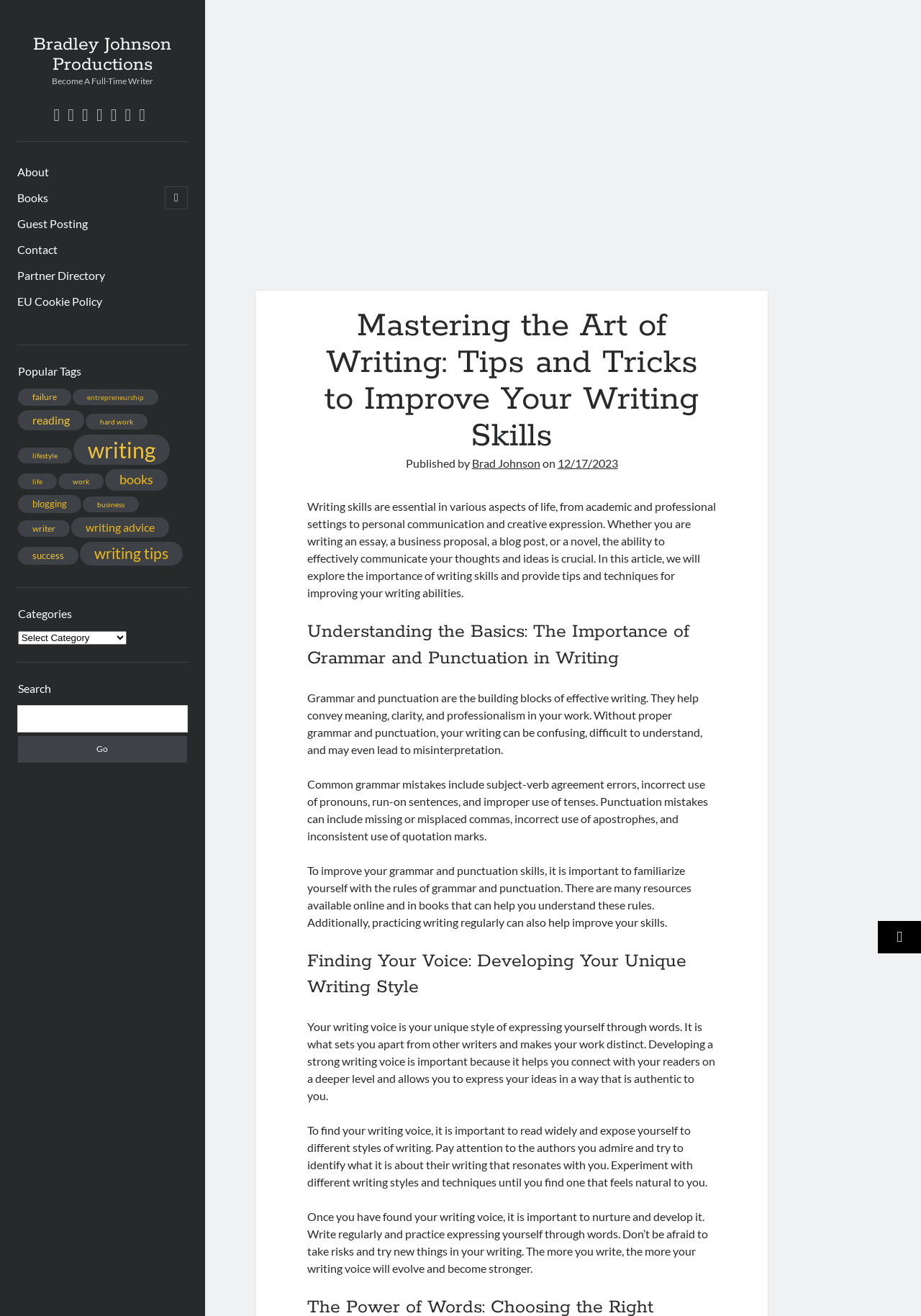Please answer the following question as detailed as possible based on the image: 
What is the benefit of developing a strong writing voice?

According to the webpage, developing a strong writing voice helps one connect with their readers on a deeper level and allows them to express their ideas in a way that is authentic to them.